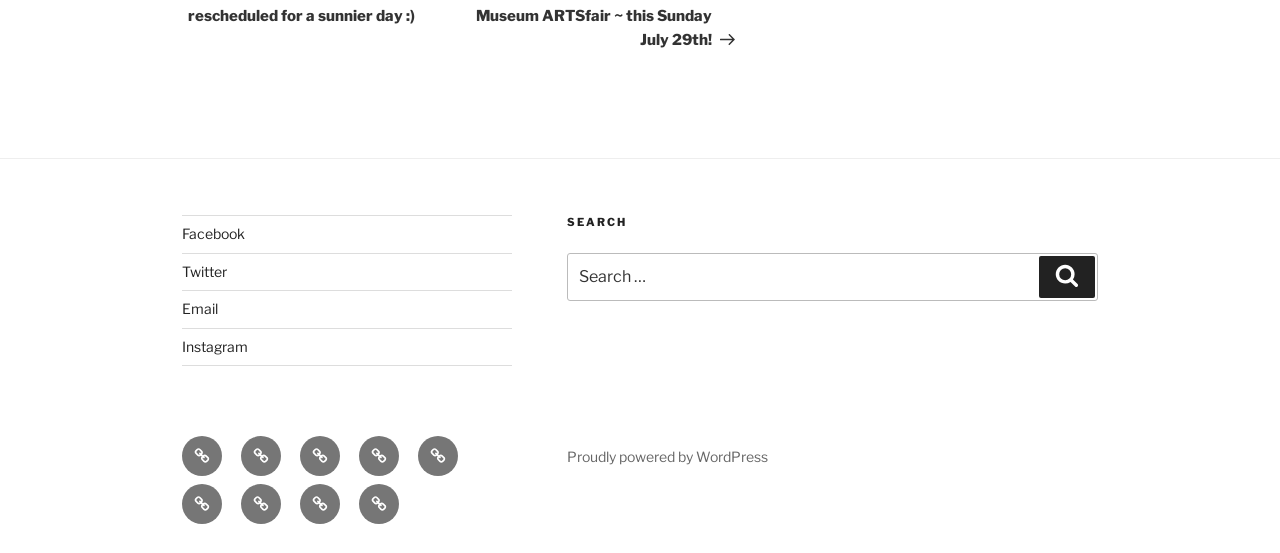Please answer the following question as detailed as possible based on the image: 
What is the name of the dance company?

Under the 'Footer Social Links Menu' element, I found a link element with the text 'splinter dance company', which suggests that it is the name of a dance company.